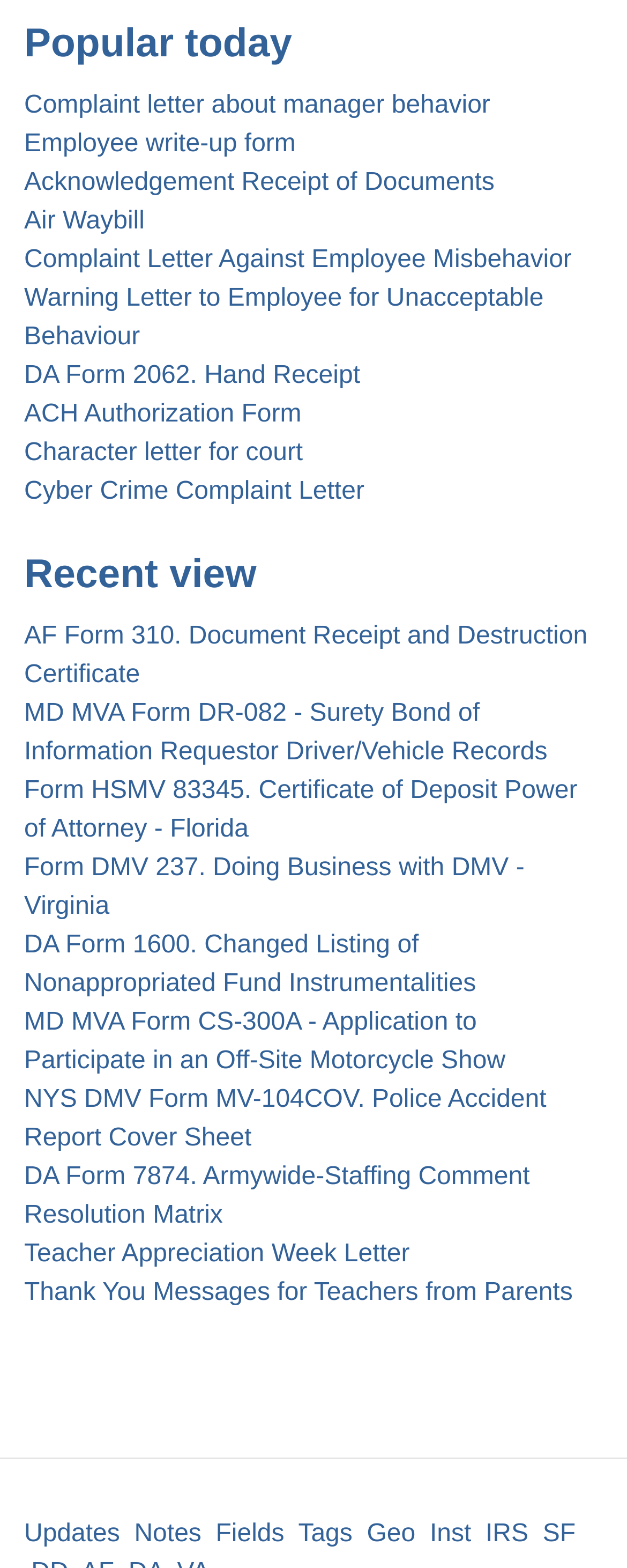Locate the bounding box coordinates of the area to click to fulfill this instruction: "Read Acknowledgement Receipt of Documents". The bounding box should be presented as four float numbers between 0 and 1, in the order [left, top, right, bottom].

[0.038, 0.108, 0.789, 0.125]